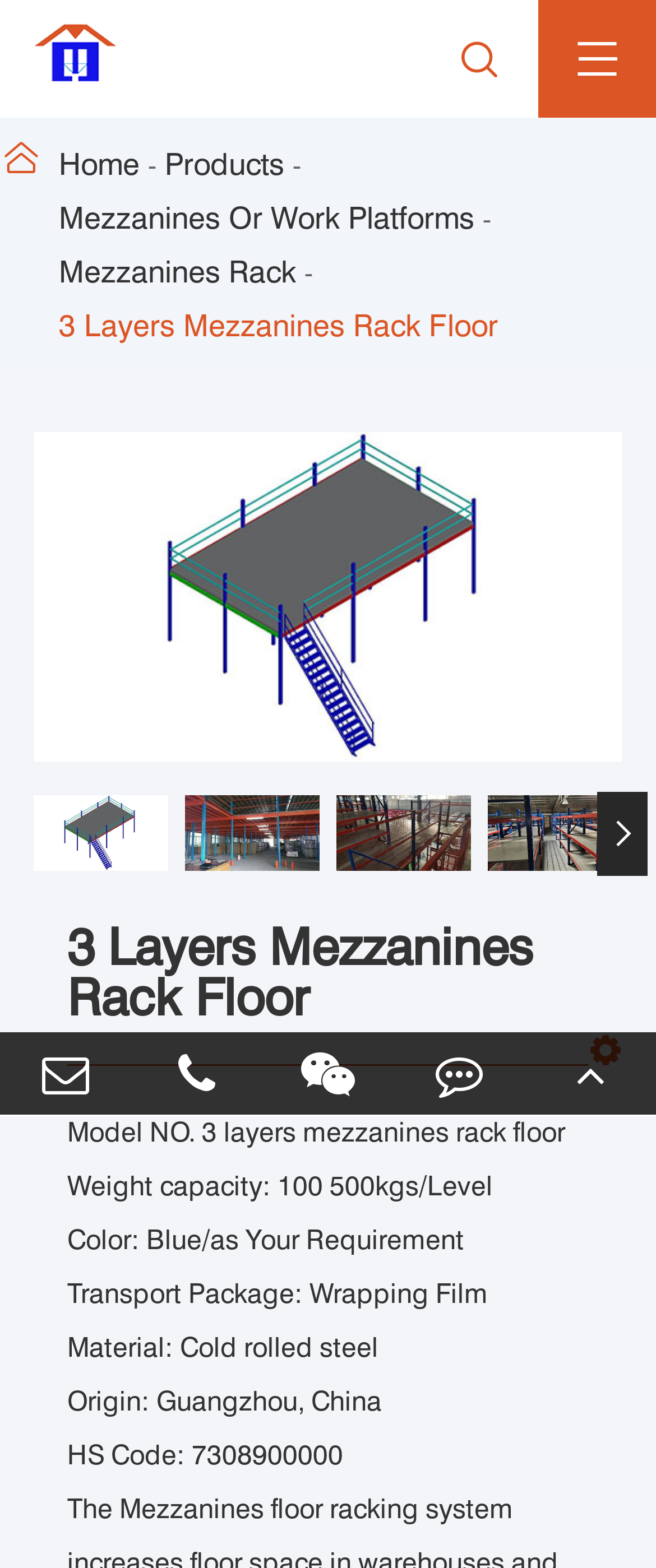Please locate the bounding box coordinates of the element's region that needs to be clicked to follow the instruction: "Go to the 'Mezzanines Or Work Platforms' page". The bounding box coordinates should be provided as four float numbers between 0 and 1, i.e., [left, top, right, bottom].

[0.09, 0.122, 0.723, 0.157]